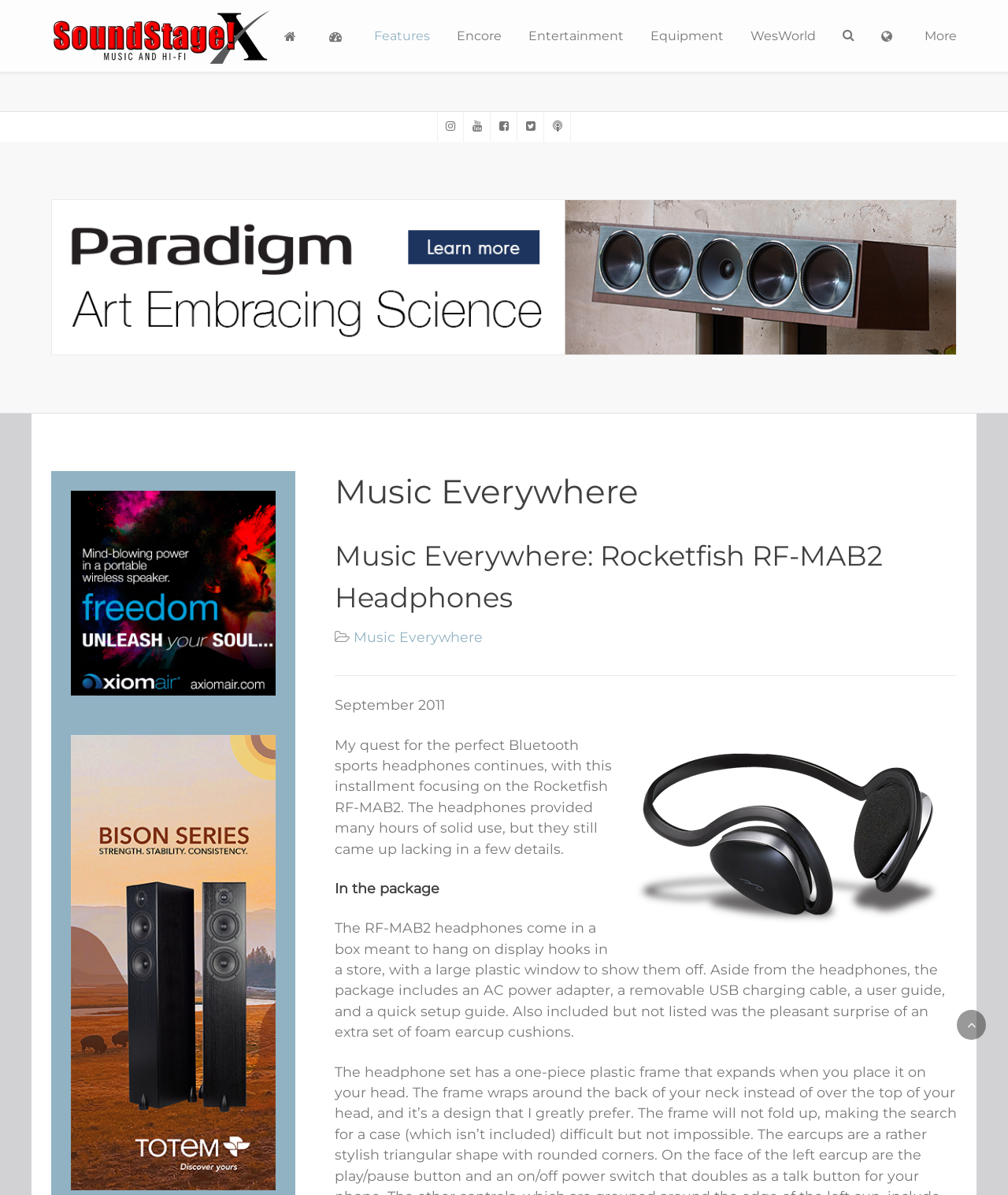What is the category of the product being reviewed?
Give a detailed explanation using the information visible in the image.

The category of the product being reviewed can be found in the description list detail, where it says 'Category: Music Everywhere'. This indicates that the product being reviewed, the Rocketfish RF-MAB2 headphones, falls under the category of Music Everywhere.